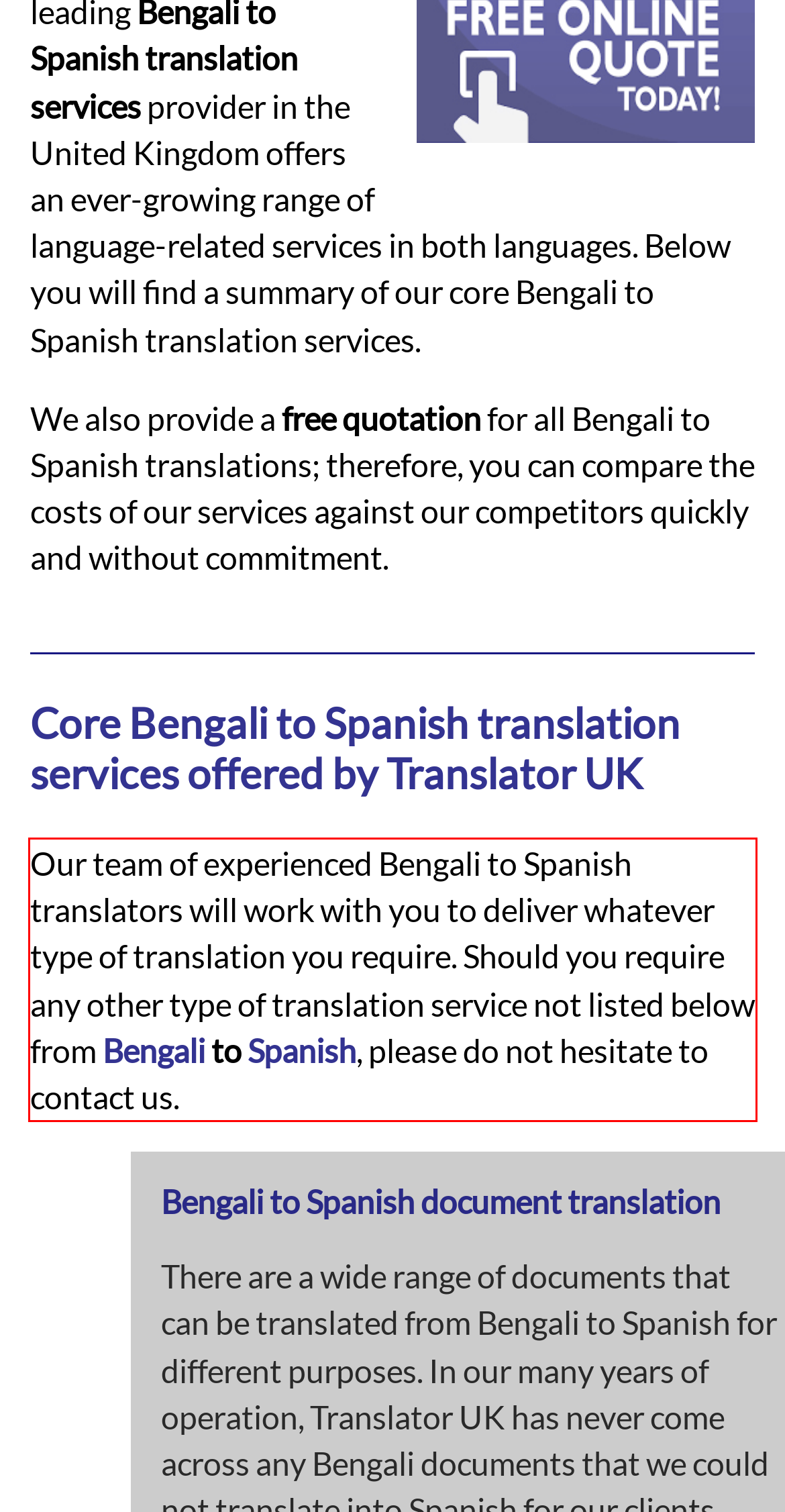Given the screenshot of a webpage, identify the red rectangle bounding box and recognize the text content inside it, generating the extracted text.

Our team of experienced Bengali to Spanish translators will work with you to deliver whatever type of translation you require. Should you require any other type of translation service not listed below from Bengali to Spanish, please do not hesitate to contact us.